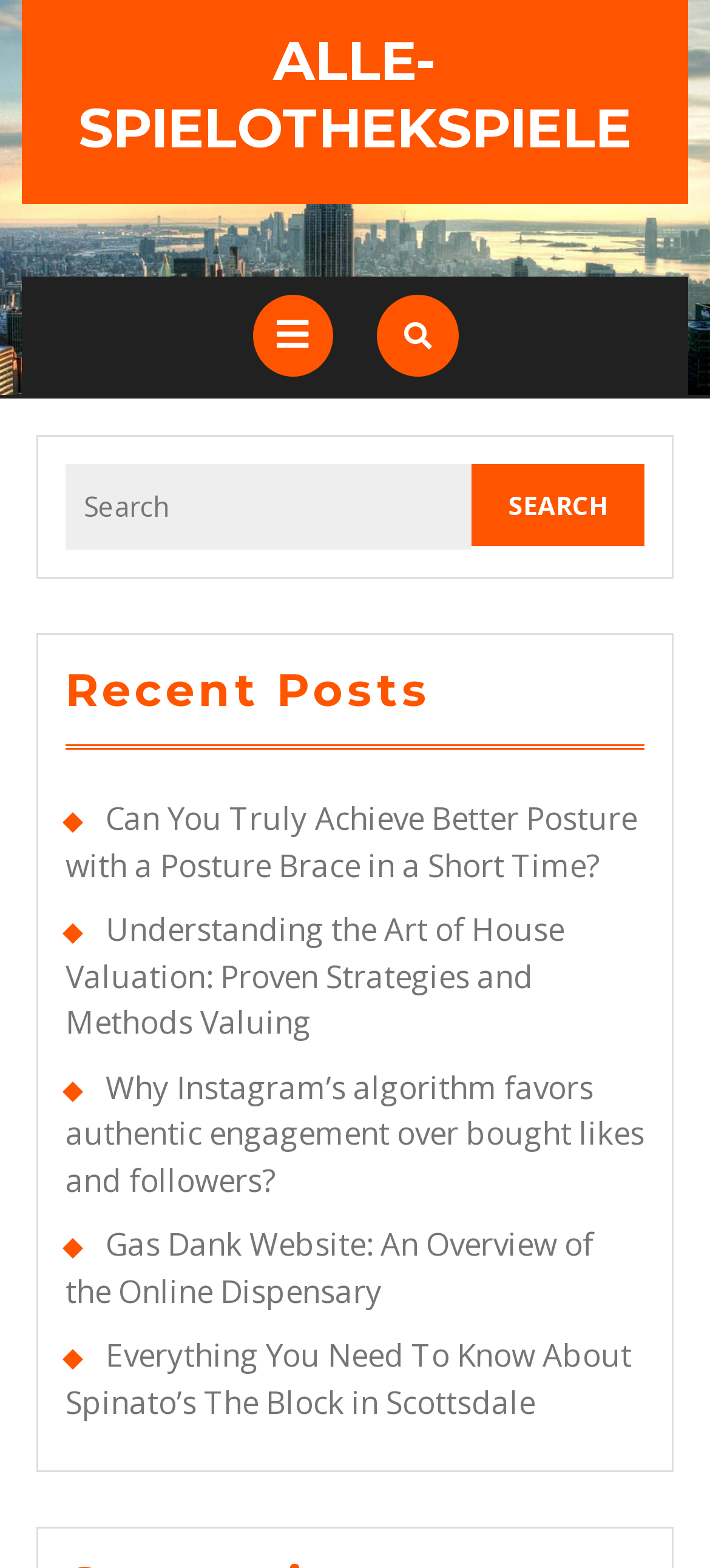Please specify the bounding box coordinates for the clickable region that will help you carry out the instruction: "Click on the 'Internships' link".

None